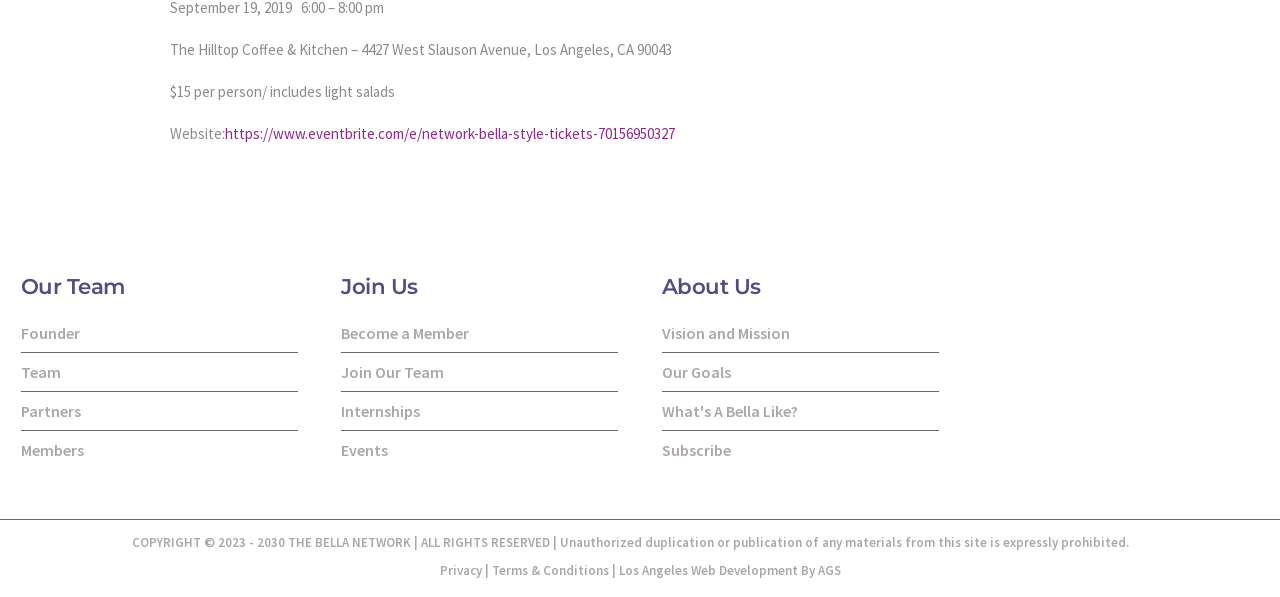Show me the bounding box coordinates of the clickable region to achieve the task as per the instruction: "Read about the vision and mission".

[0.517, 0.542, 0.617, 0.575]